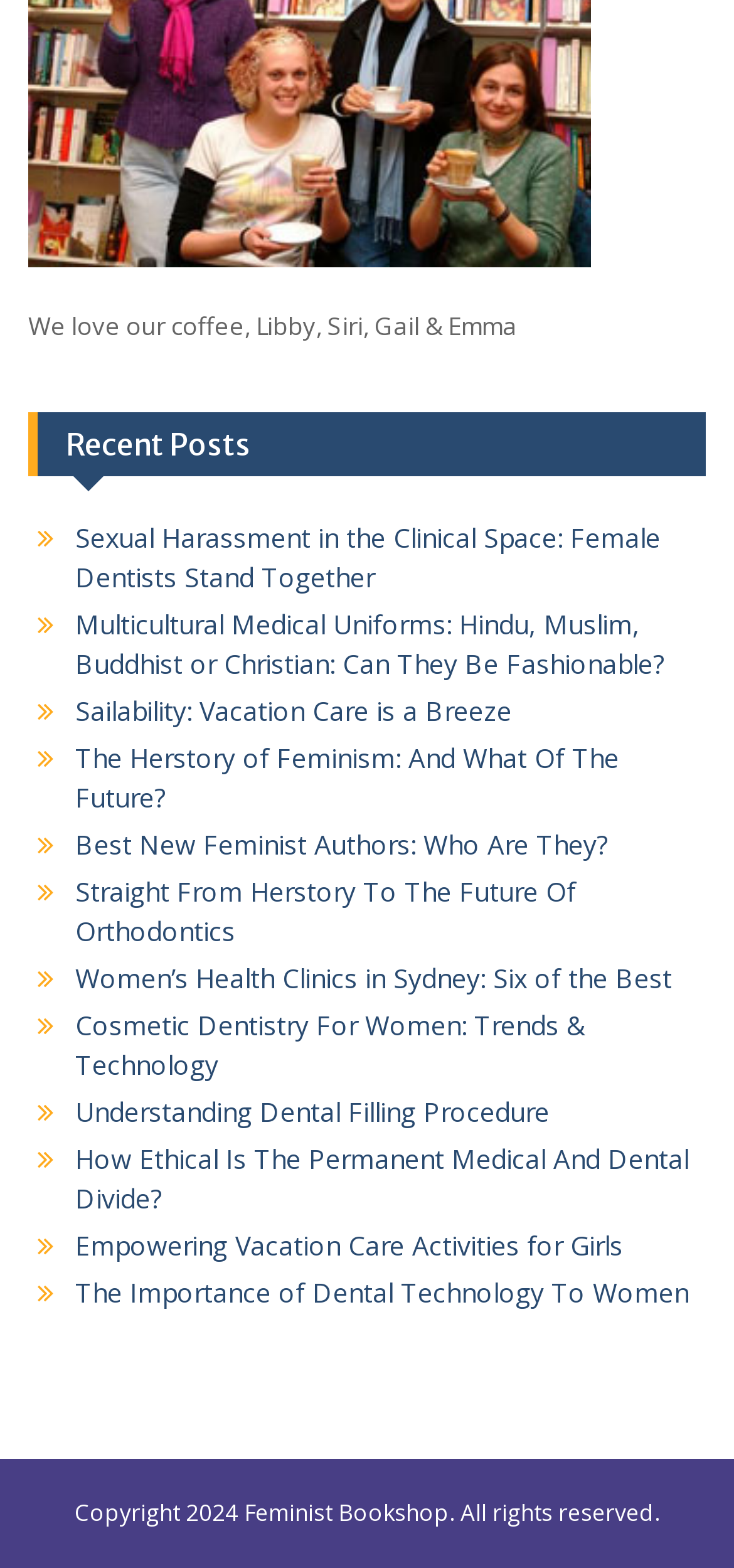Locate the bounding box coordinates of the area to click to fulfill this instruction: "read about Sexual Harassment in the Clinical Space". The bounding box should be presented as four float numbers between 0 and 1, in the order [left, top, right, bottom].

[0.103, 0.332, 0.9, 0.38]